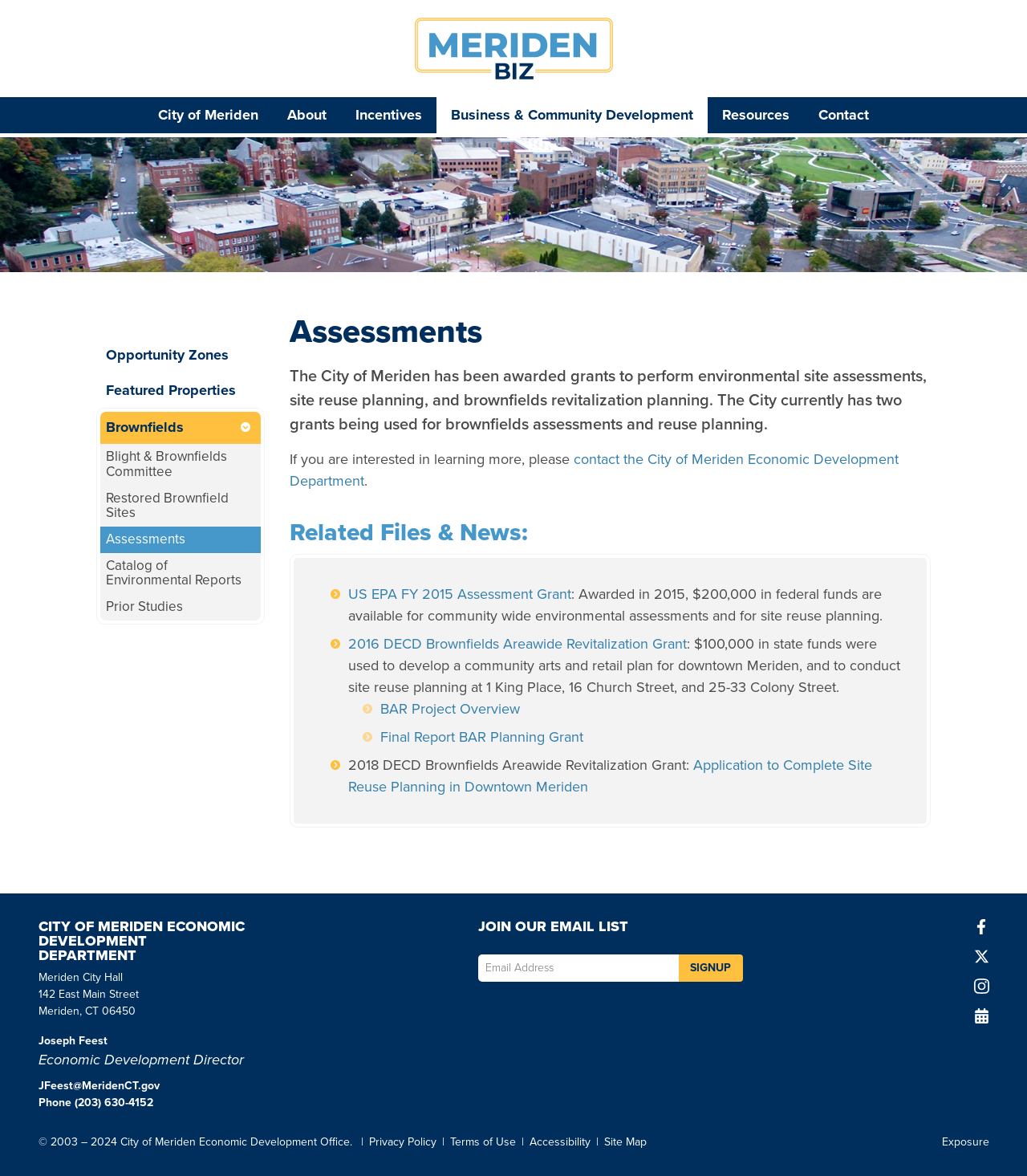How can I join the email list?
Provide an in-depth and detailed explanation in response to the question.

I found the answer by looking at the section that says 'JOIN OUR EMAIL LIST' and provides a text box and a 'SIGNUP' button. This suggests that I can join the email list by filling out the form.